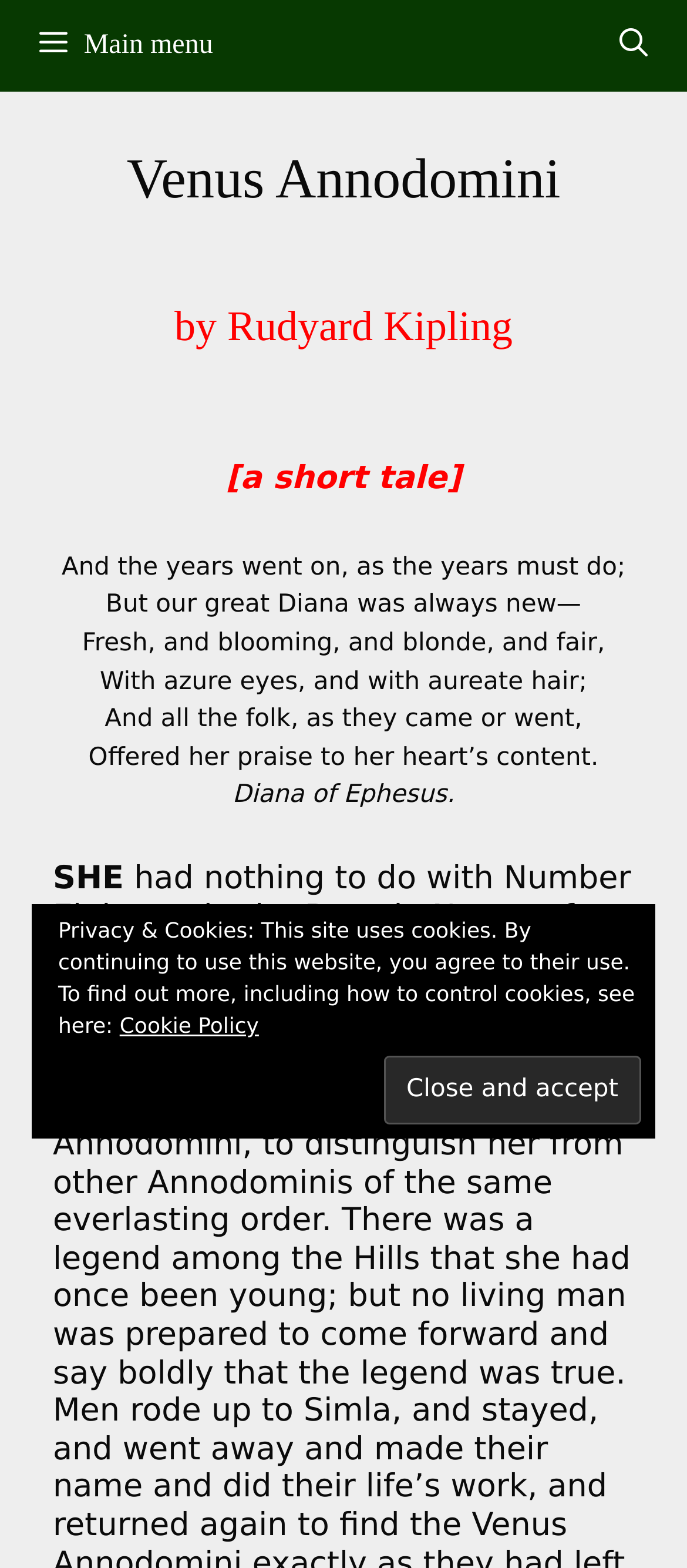Who is the author of the poem?
Please provide a detailed and thorough answer to the question.

The author of the poem can be determined by looking at the heading 'by Rudyard Kipling' which is located below the main heading 'Venus Annodomini'.